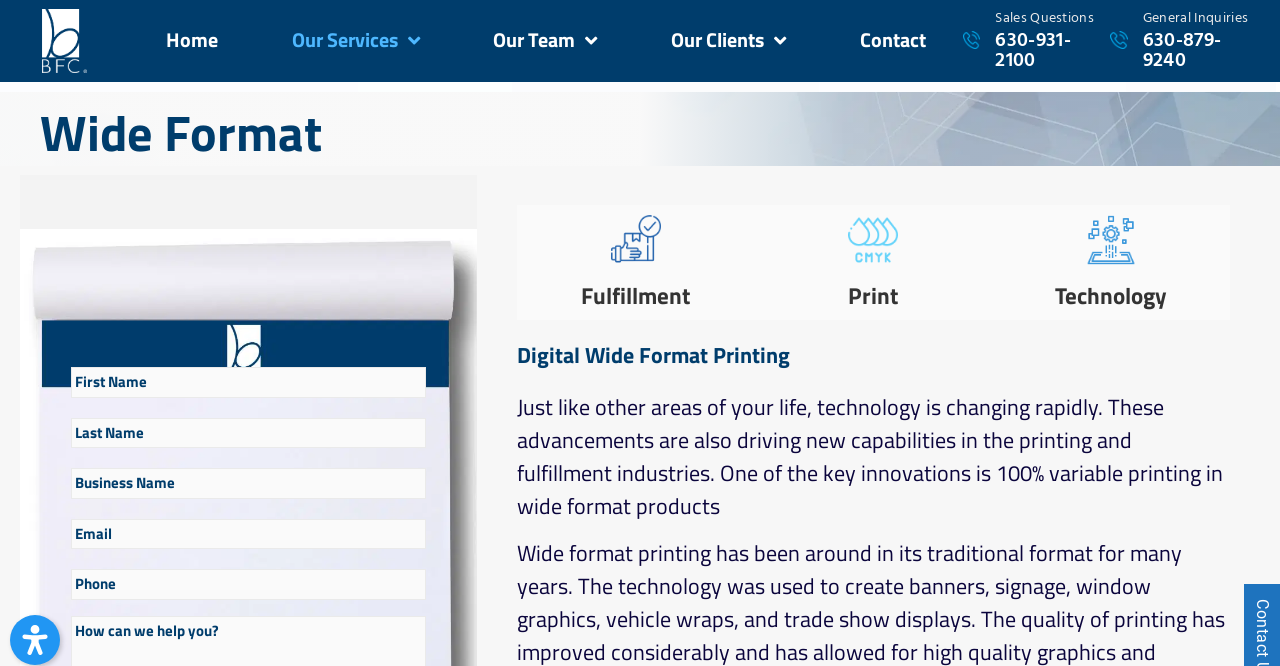What is the purpose of the form on the webpage?
Answer the question with a single word or phrase, referring to the image.

Contact